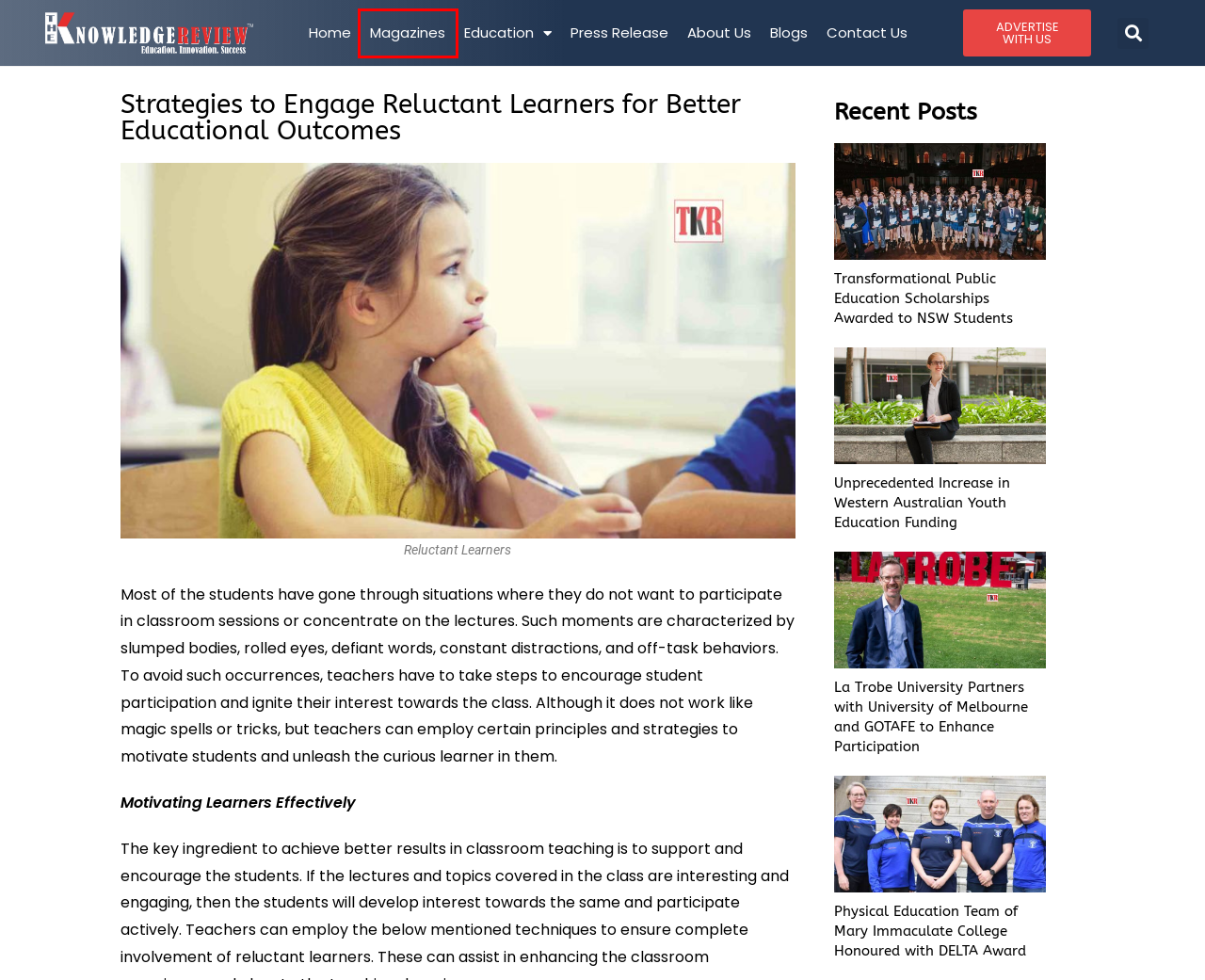You are presented with a screenshot of a webpage that includes a red bounding box around an element. Determine which webpage description best matches the page that results from clicking the element within the red bounding box. Here are the candidates:
A. Education Magazines_ The Knowledge Review_ PRESS Release
B. Unprecedented Increase in Western Australian Youth Education Funding
C. La Trobe University Partners with University of Melbourne and GOTAFE to Enhance Participation
D. Unlock a World of Insight: Contact Us - The Knowledge Review
E. Education Magazine | Online education magazine
F. Boost Your Brand's Reach: Advertise with Us - The Knowledge Review
G. Transformational Public Education Scholarships Awarded to NSW Students
H. About Us - The Knowledge Review

E